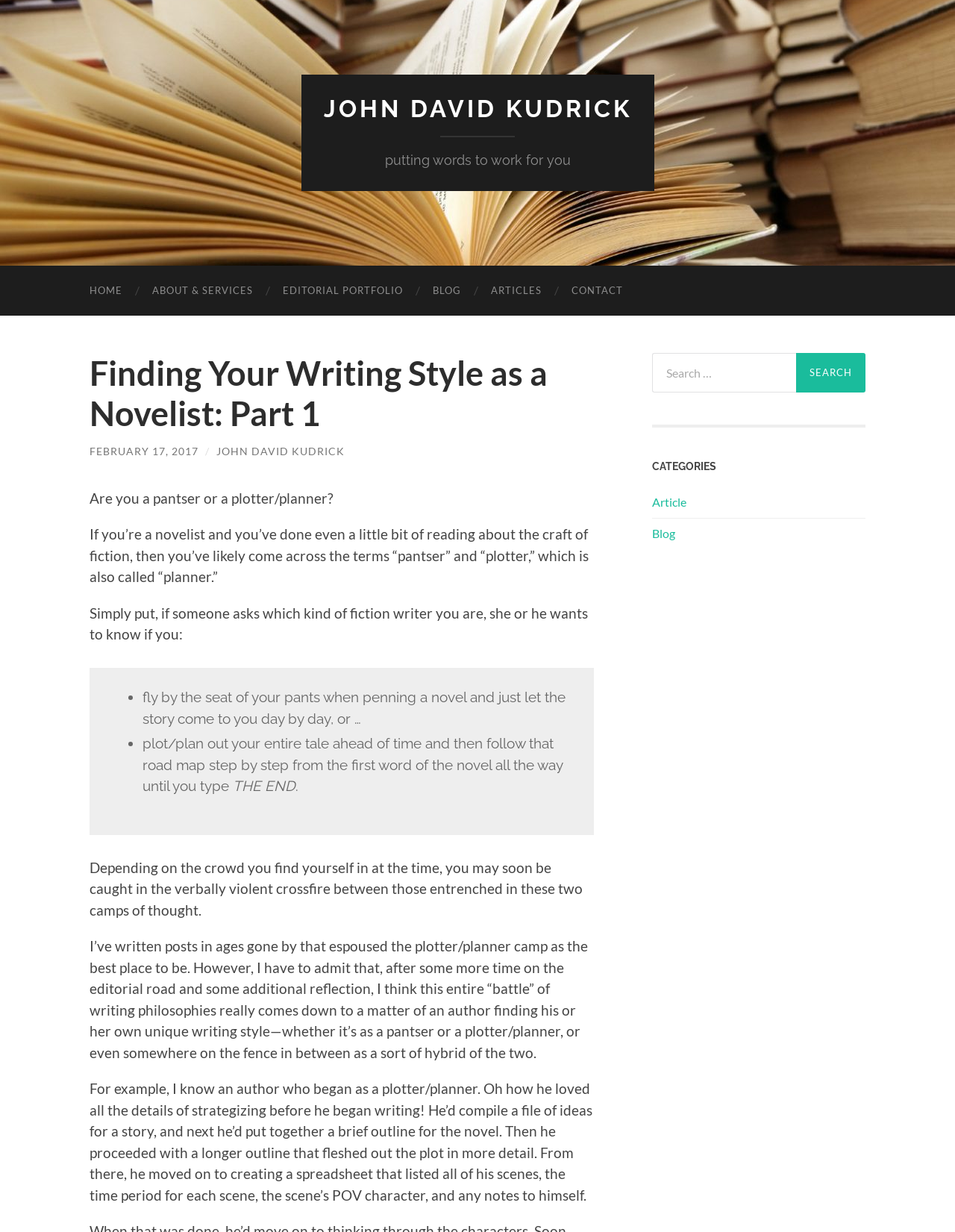How many categories are listed?
Kindly offer a comprehensive and detailed response to the question.

In the complementary section on the right side of the page, there is a heading 'CATEGORIES' followed by two links, 'Article' and 'Blog', which are the two categories listed.